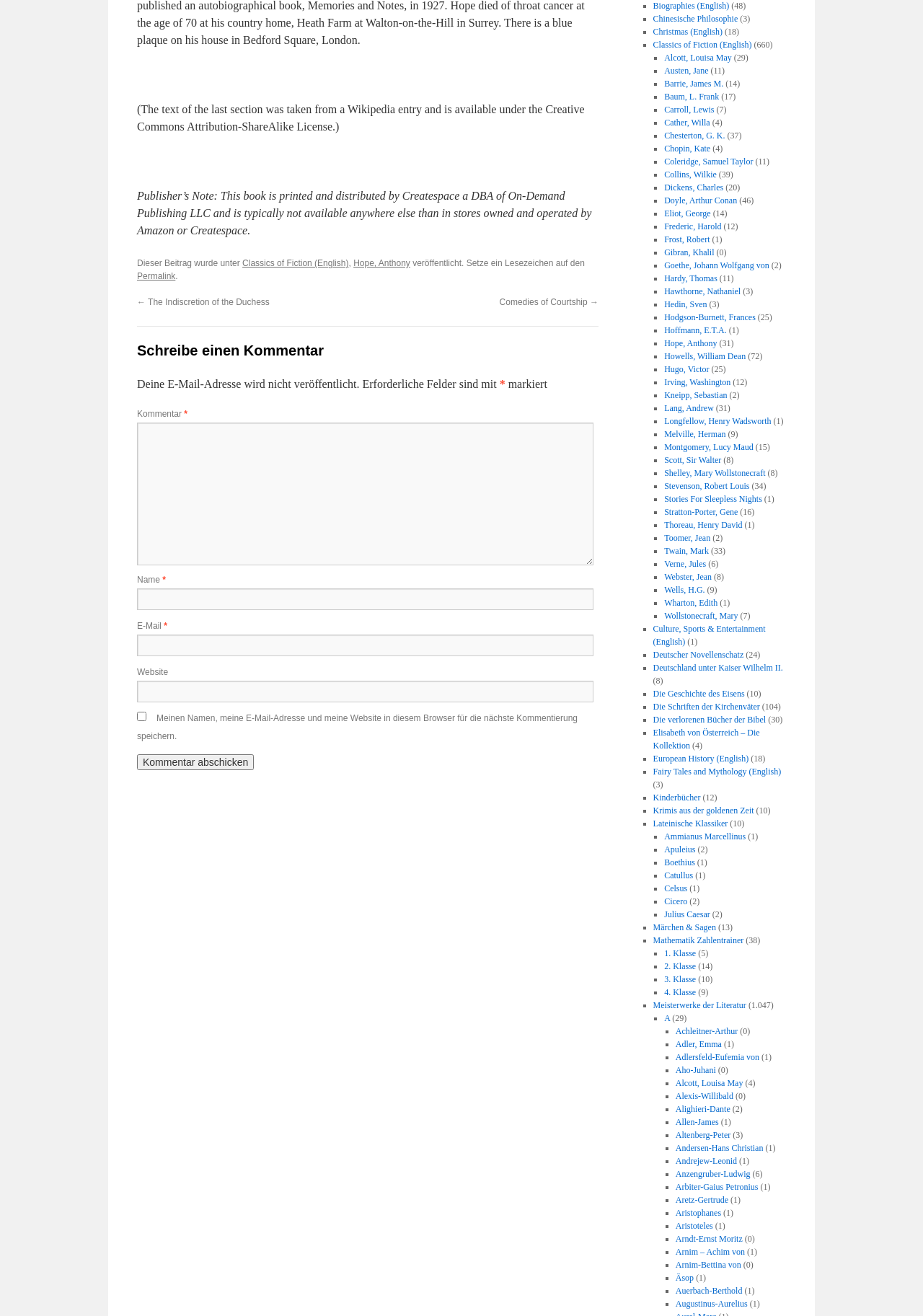What is the author of the book?
Answer with a single word or phrase by referring to the visual content.

Anthony Hope